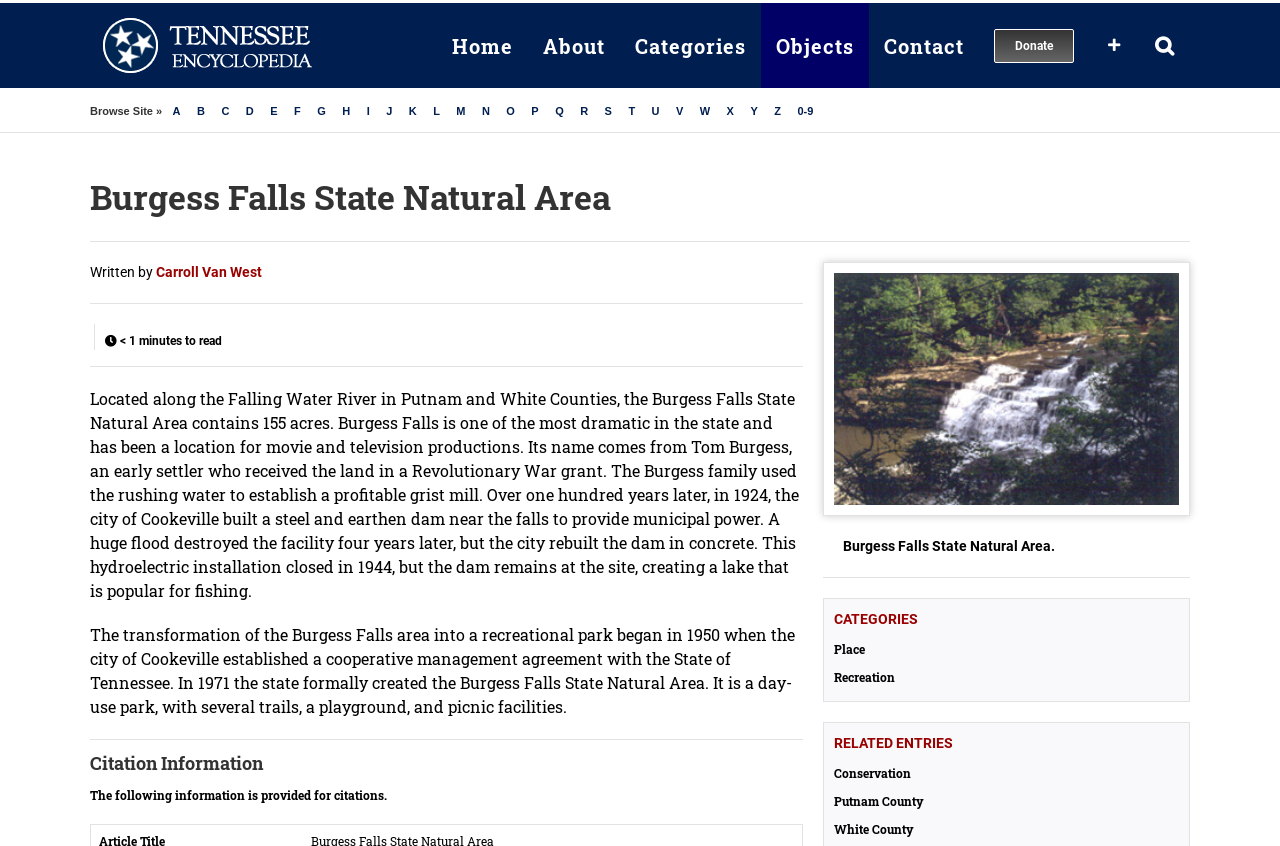Generate a thorough caption that explains the contents of the webpage.

This webpage is about Burgess Falls State Natural Area in Tennessee. At the top left, there is a logo of the Tennessee Encyclopedia. Next to it, there is a navigation menu with links to various sections of the website, including Home, About, Categories, Objects, Contact, Donate, and a search button.

Below the navigation menu, there is a row of alphabetical links from A to Z and 0-9, which likely lead to other pages or categories on the website.

The main content of the page is divided into sections. At the top, there is a figure with an image of Burgess Falls State Natural Area and a caption describing the area. Below the image, there is a heading with the title of the page, followed by a brief description of the author, Carroll Van West.

The main text of the page is divided into two sections. The first section describes the history and features of Burgess Falls State Natural Area, including its location, size, and the story of how it was established. The second section explains how the area was transformed into a recreational park, including the establishment of a cooperative management agreement between the city of Cookeville and the State of Tennessee.

At the bottom of the page, there are several headings and links to related categories and entries, including Place, Recreation, Conservation, Putnam County, and White County.